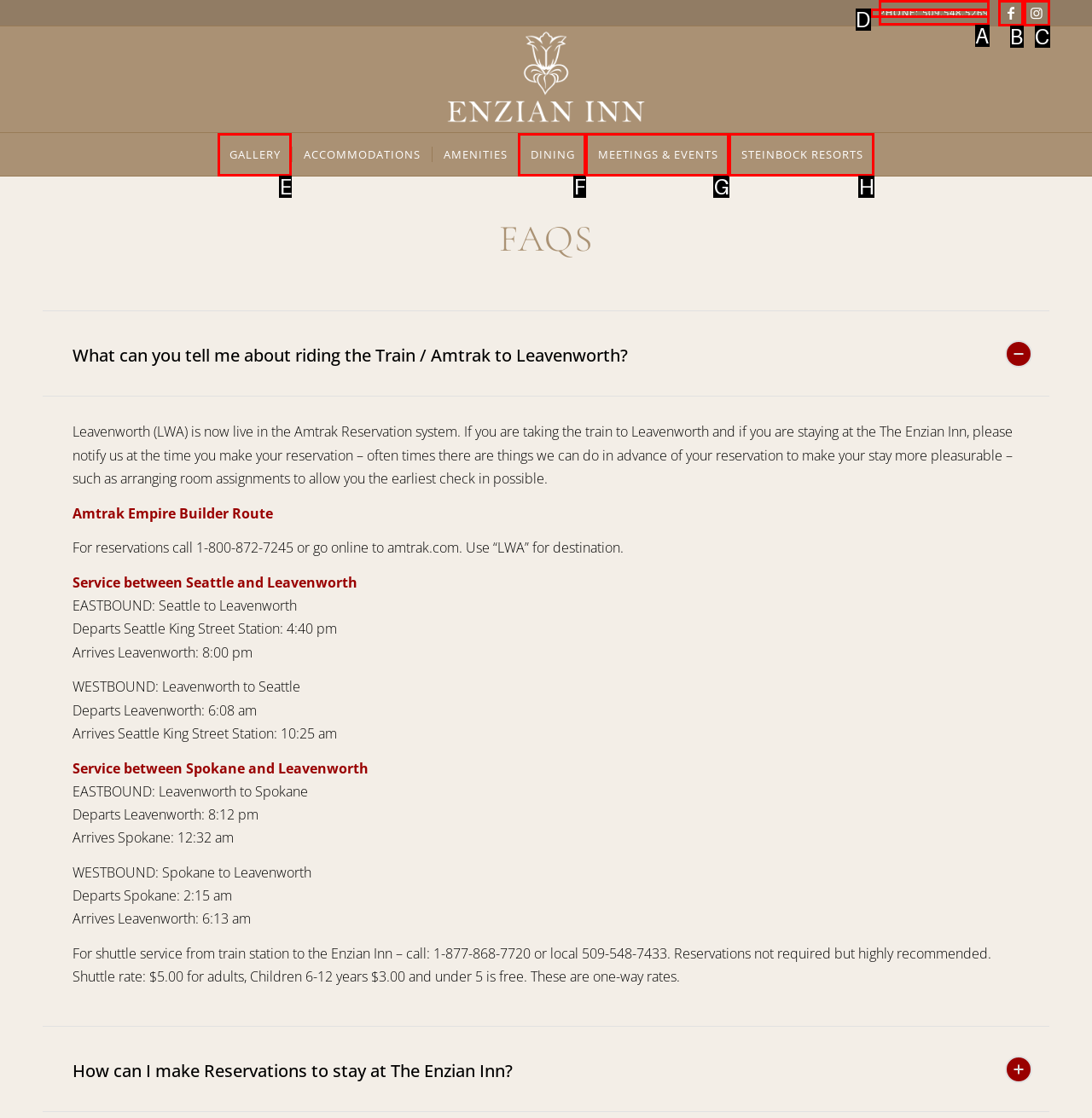Choose the option that best matches the element: MEETINGS & EVENTS
Respond with the letter of the correct option.

G